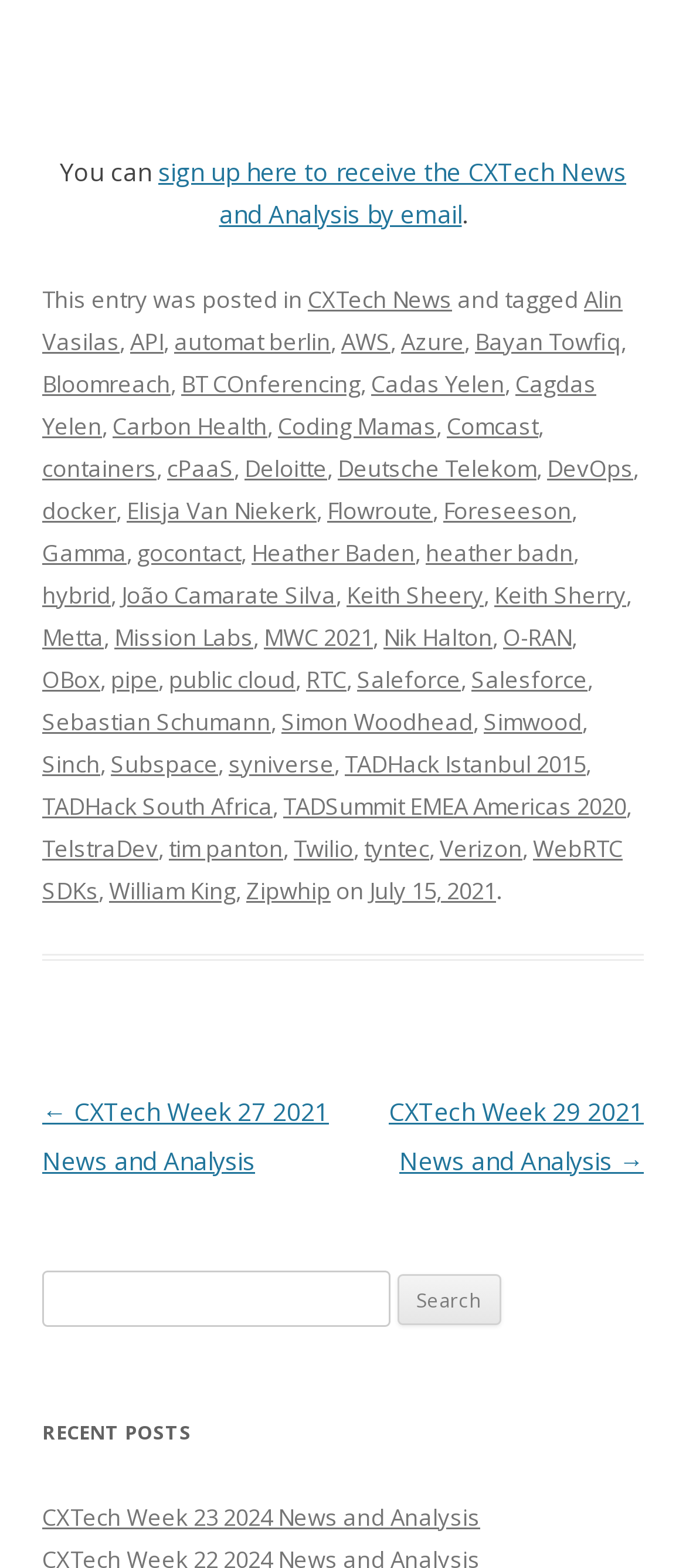What is the format of the links in the footer section?
Offer a detailed and exhaustive answer to the question.

The links in the footer section are in the format of 'tag, name', where the tag represents the category and the name represents the specific item or entity, such as 'CXTech News' or 'Alin Vasilas'.